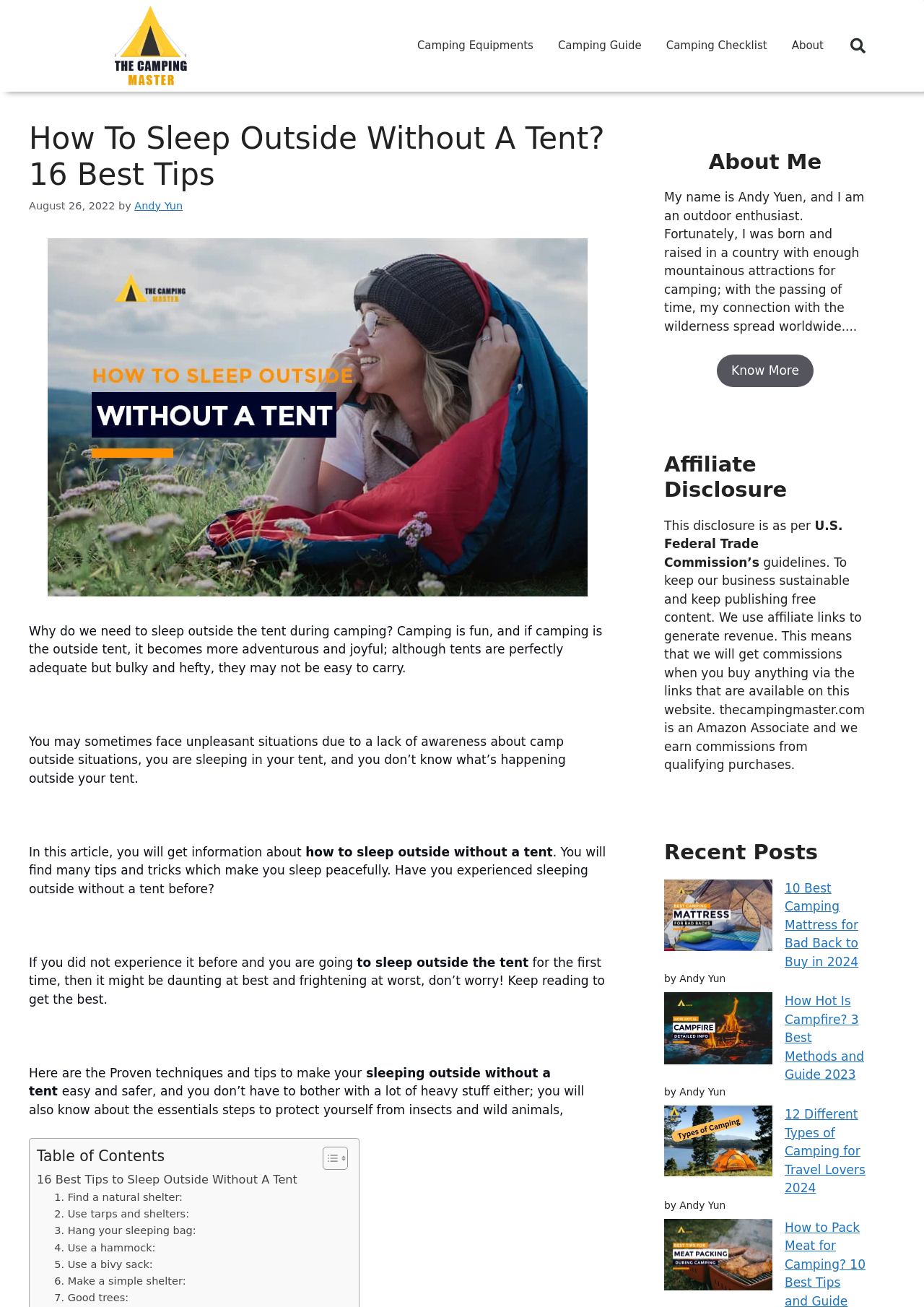What is the name of the website?
Please use the visual content to give a single word or phrase answer.

The Camping Master